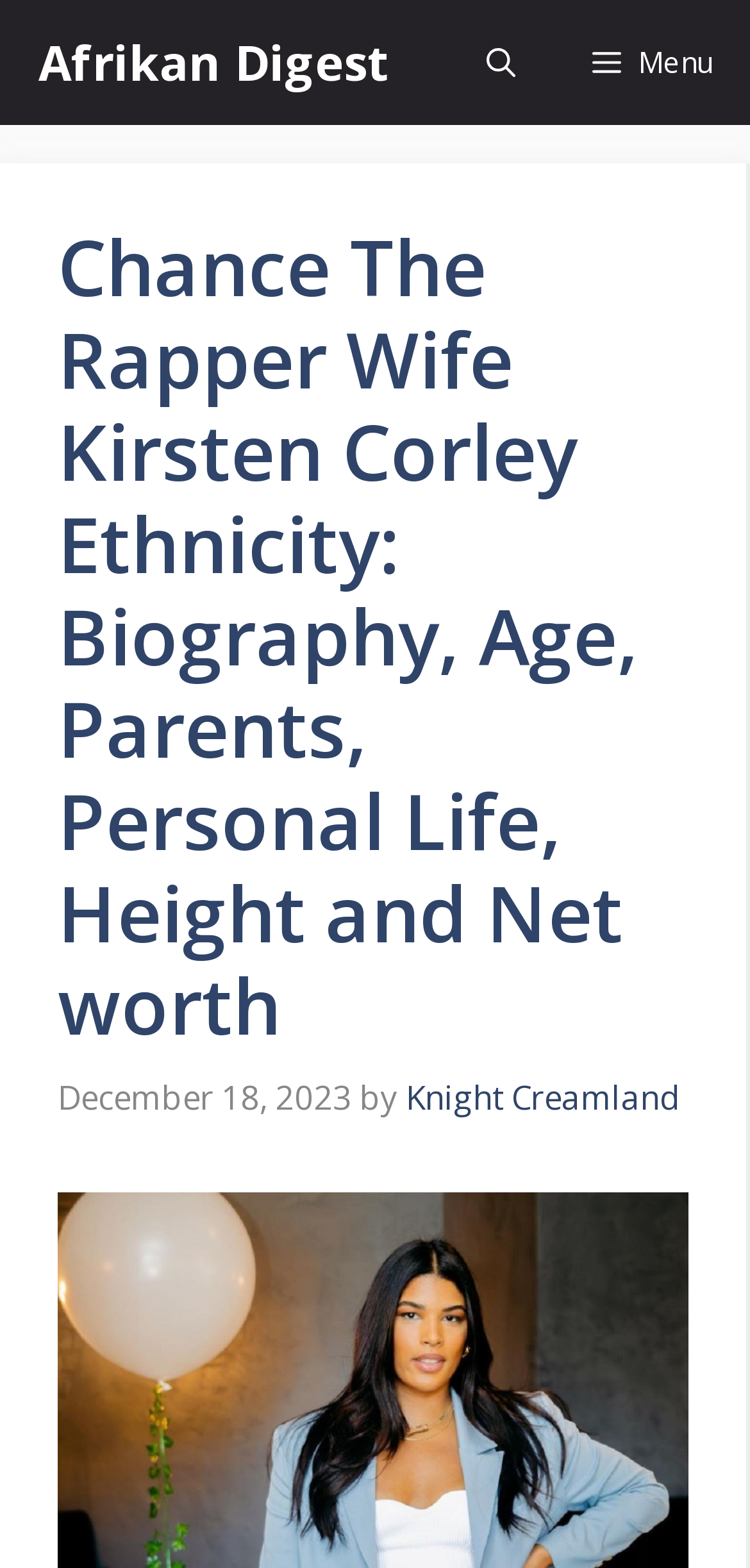Given the description aria-label="Open search", predict the bounding box coordinates of the UI element. Ensure the coordinates are in the format (top-left x, top-left y, bottom-right x, bottom-right y) and all values are between 0 and 1.

[0.597, 0.0, 0.738, 0.08]